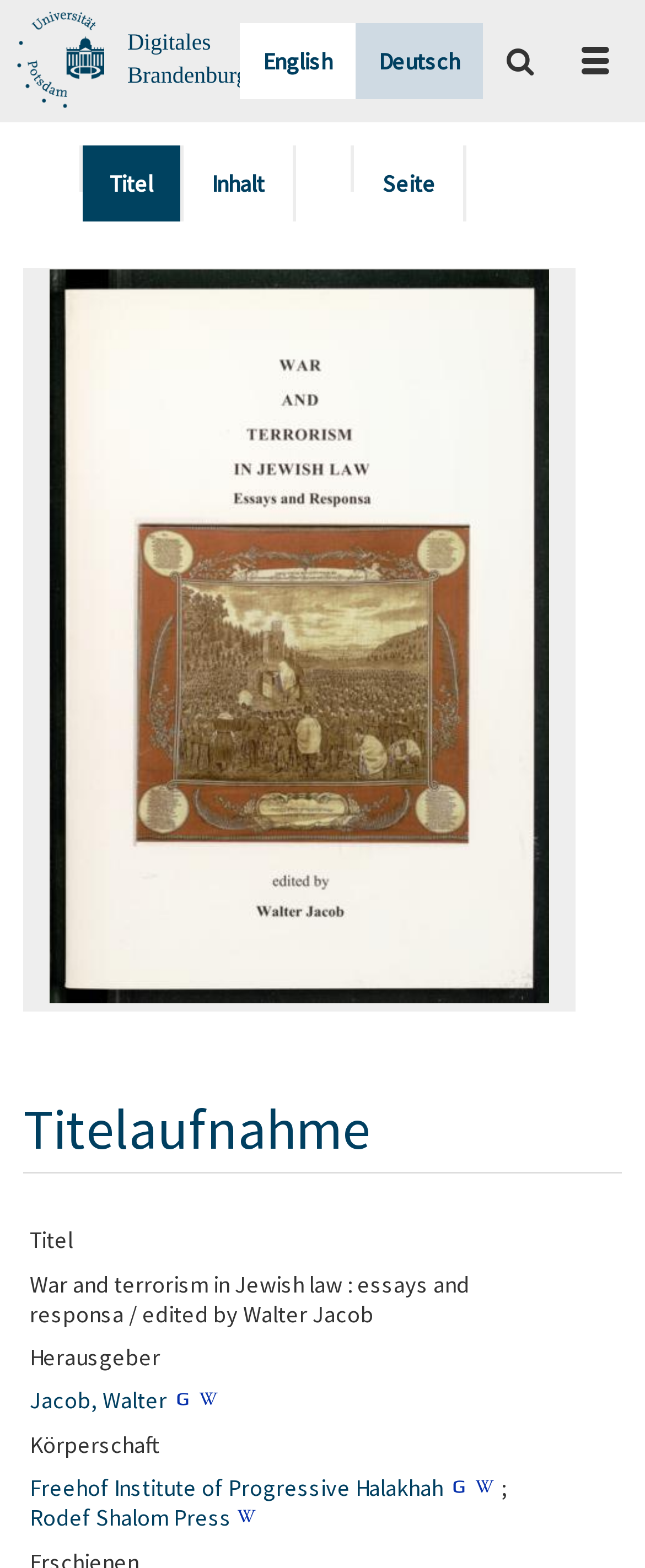Please identify the bounding box coordinates of the element that needs to be clicked to perform the following instruction: "View table of contents".

[0.285, 0.093, 0.453, 0.141]